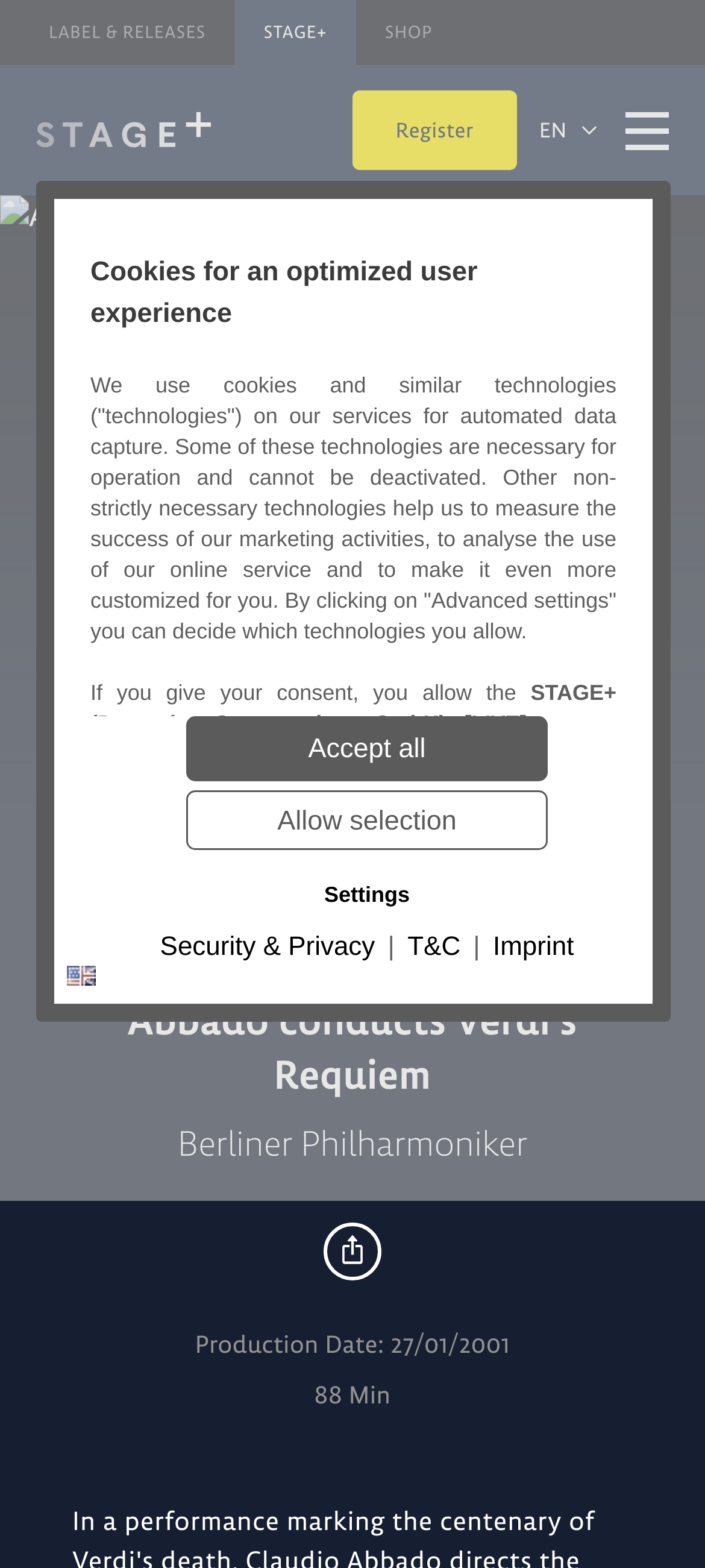What is the name of the orchestra?
Using the information presented in the image, please offer a detailed response to the question.

I found the answer by looking at the heading elements on the webpage, specifically the one that says 'Berliner Philharmoniker'.